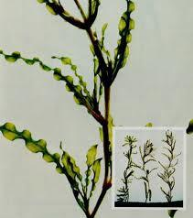What is the purpose of recognizing aquatic plants?
Use the screenshot to answer the question with a single word or phrase.

Maintaining ecological health